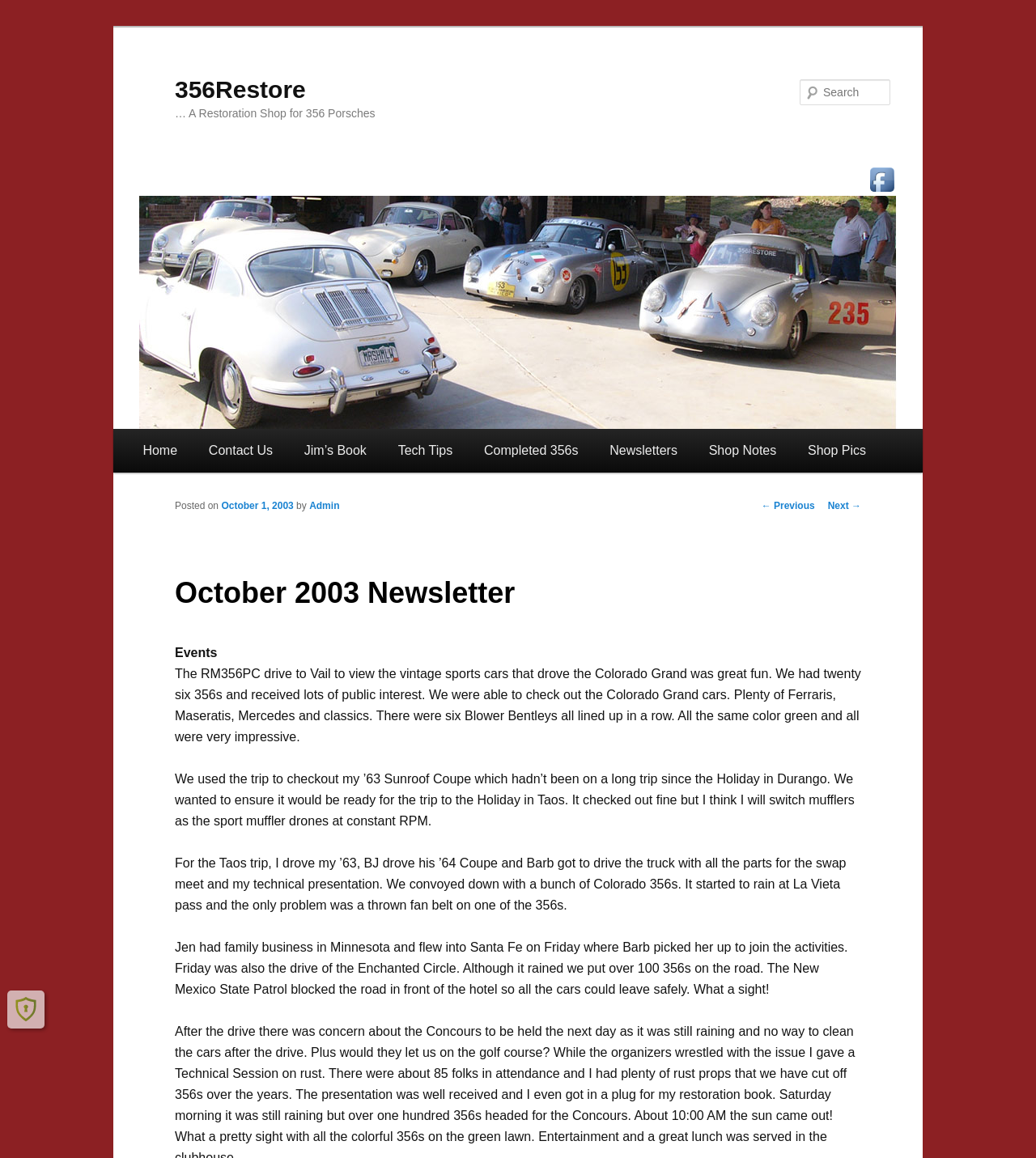What is the type of car mentioned in the article?
Look at the image and provide a short answer using one word or a phrase.

Porsche 356